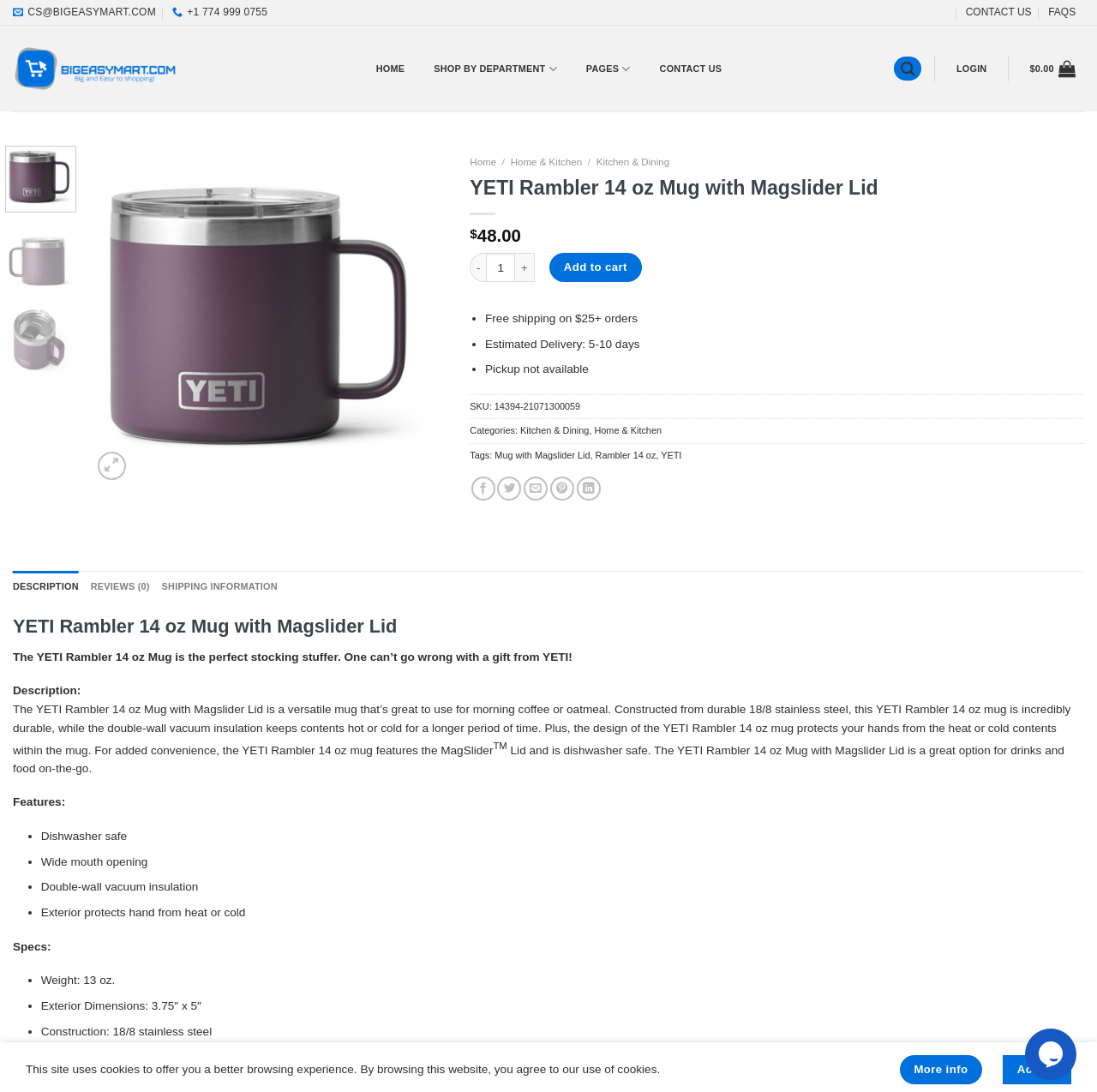What is the function of the MagSlider Lid?
Answer the question with a thorough and detailed explanation.

I found the function of the MagSlider Lid by reading the description of the product, which mentions that the design of the YETI Rambler 14 oz mug 'protects your hands from the heat or cold contents within the mug'.